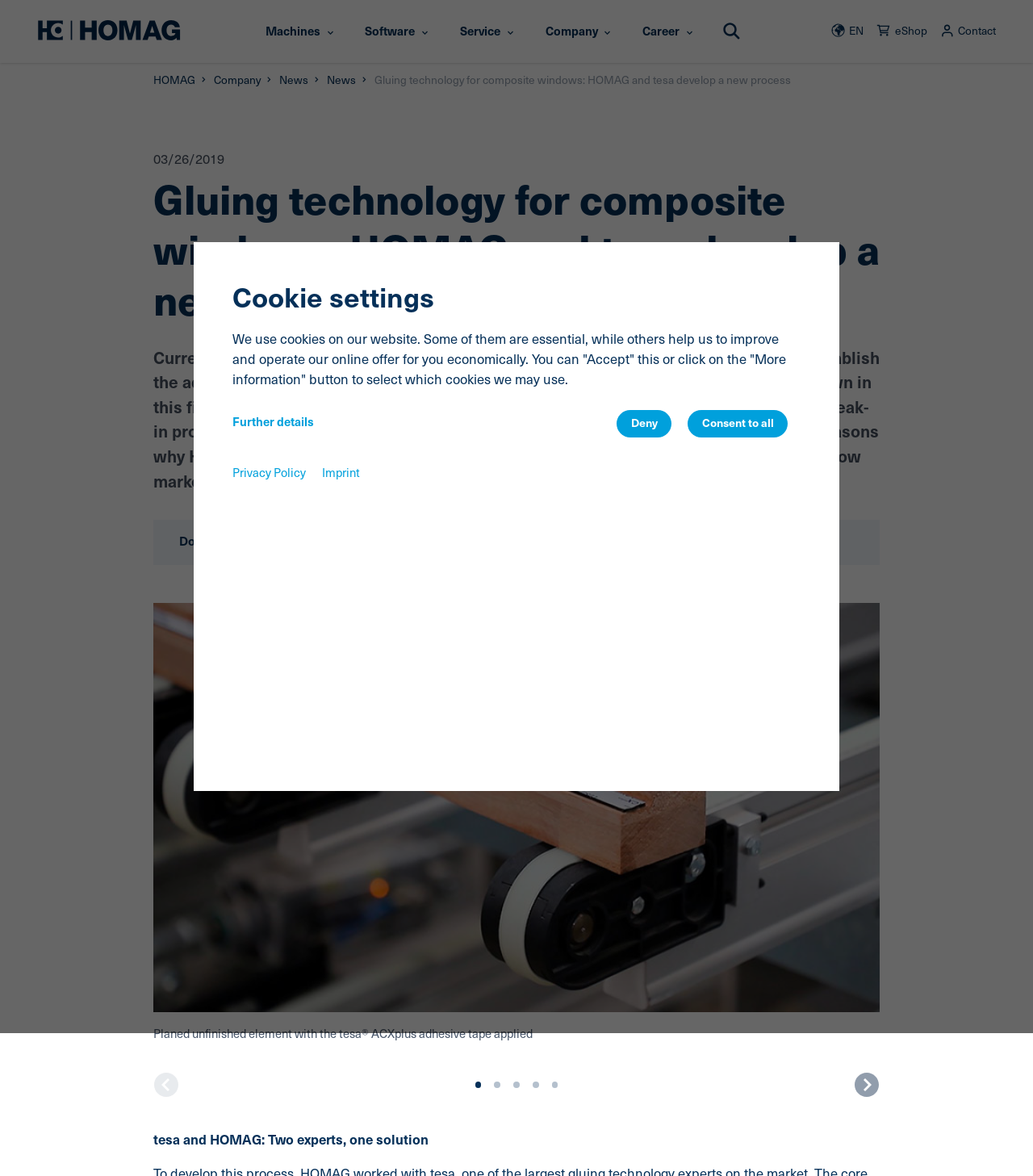Respond with a single word or phrase:
What is the purpose of the 'Cookie settings' section?

To select which cookies to use